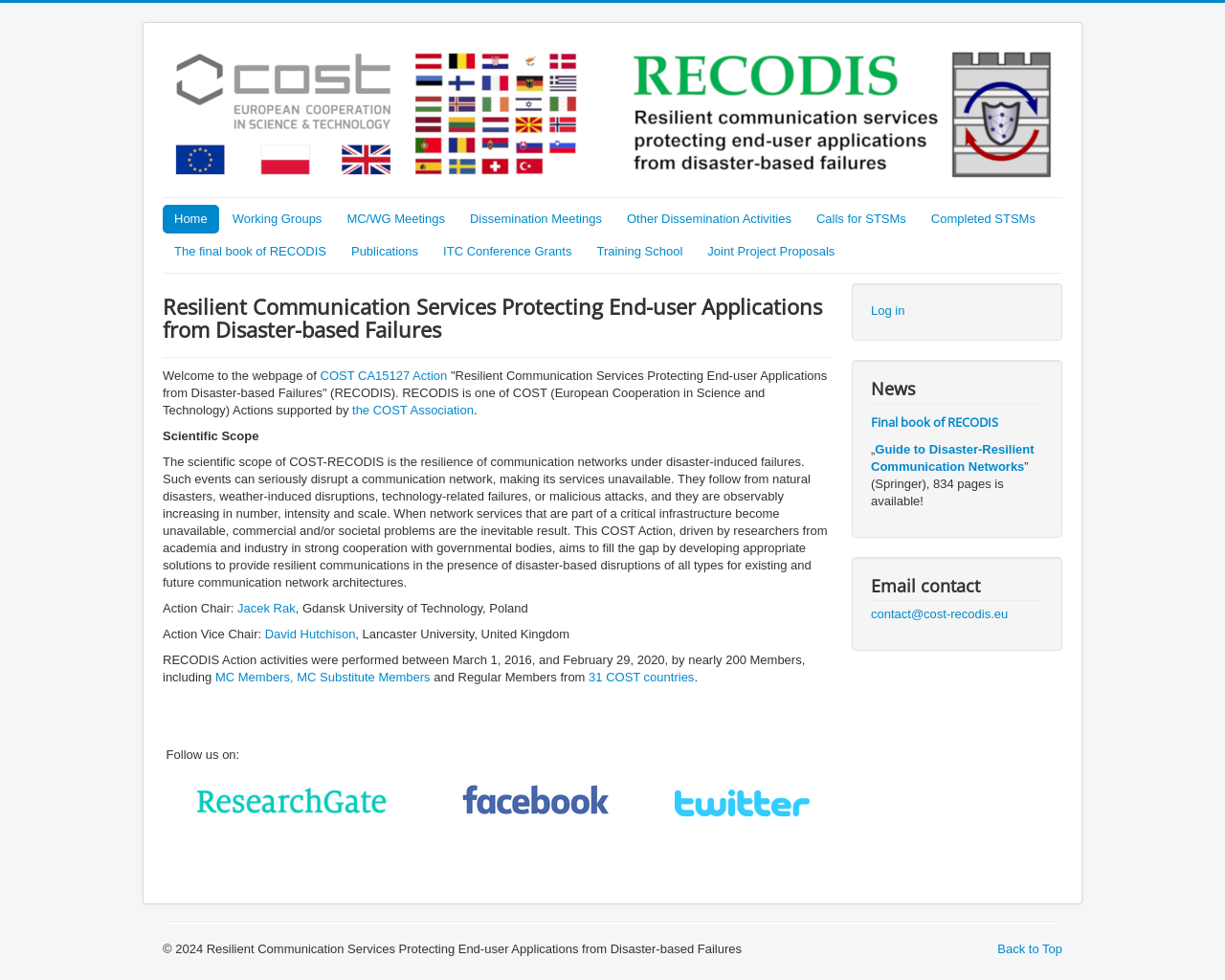How many COST countries are involved in RECODIS?
Please look at the screenshot and answer in one word or a short phrase.

31